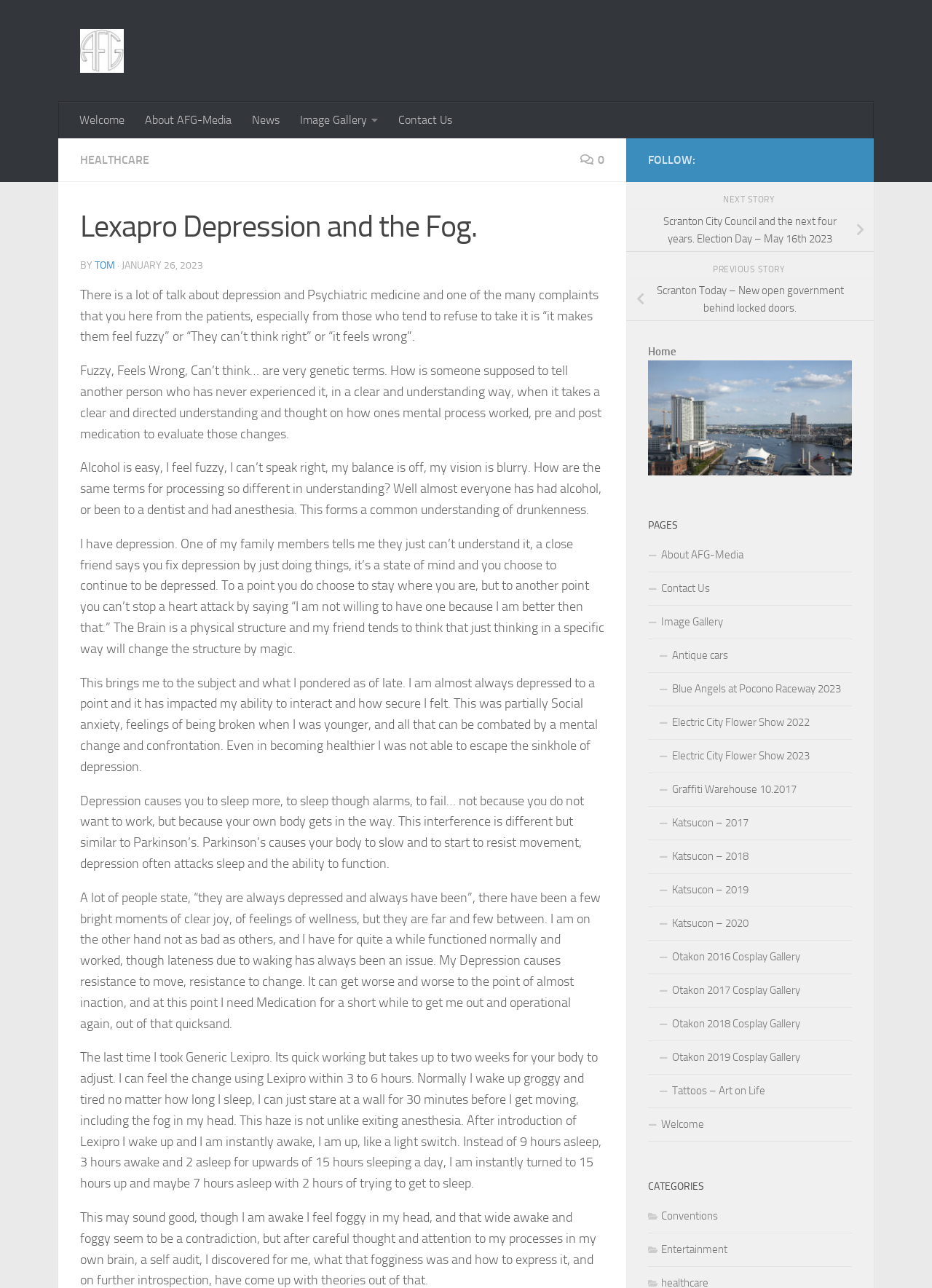Identify the bounding box of the HTML element described as: "Otakon 2018 Cosplay Gallery".

[0.695, 0.782, 0.914, 0.808]